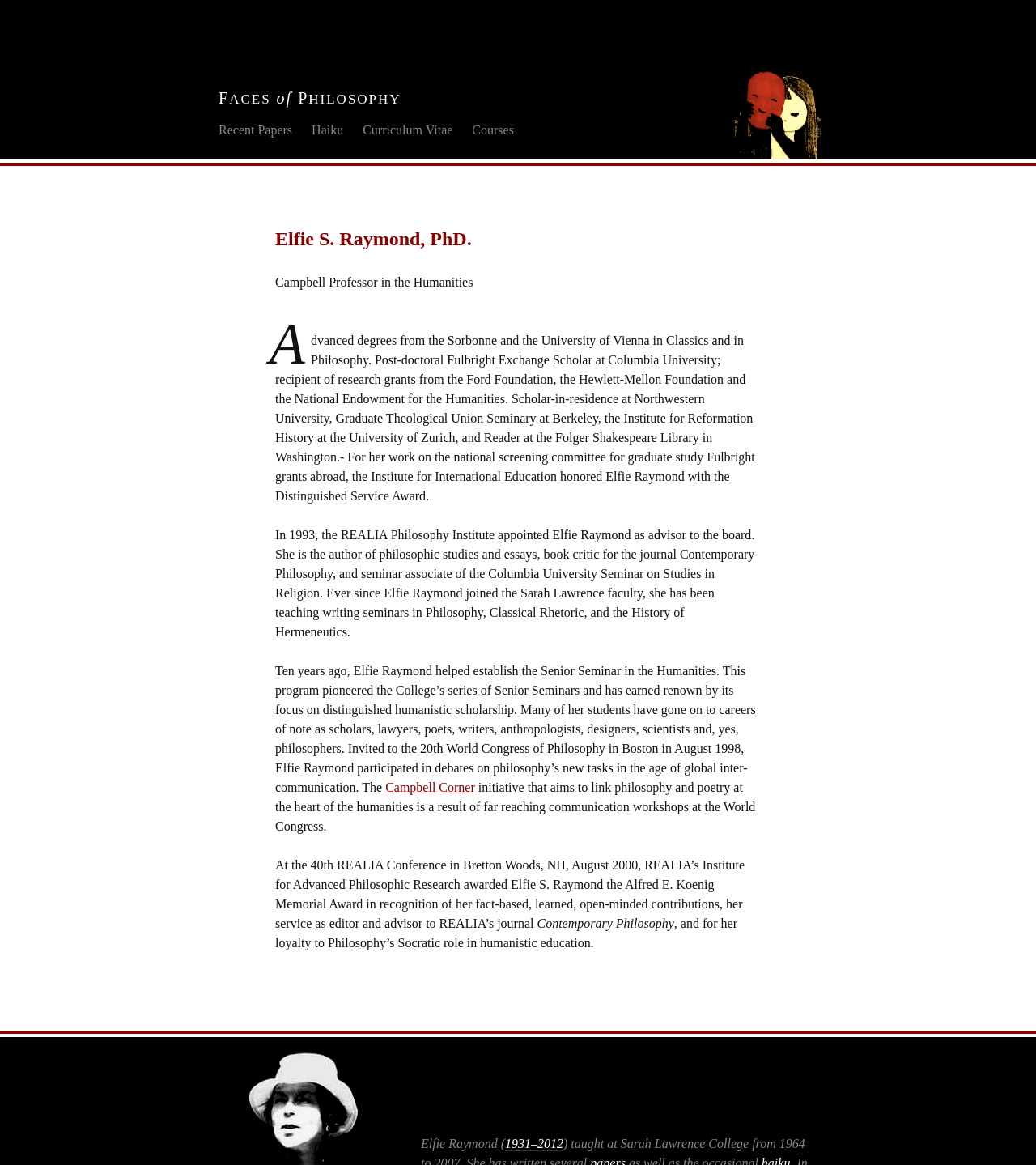Locate the bounding box of the user interface element based on this description: "1931–2012".

[0.487, 0.976, 0.544, 0.988]